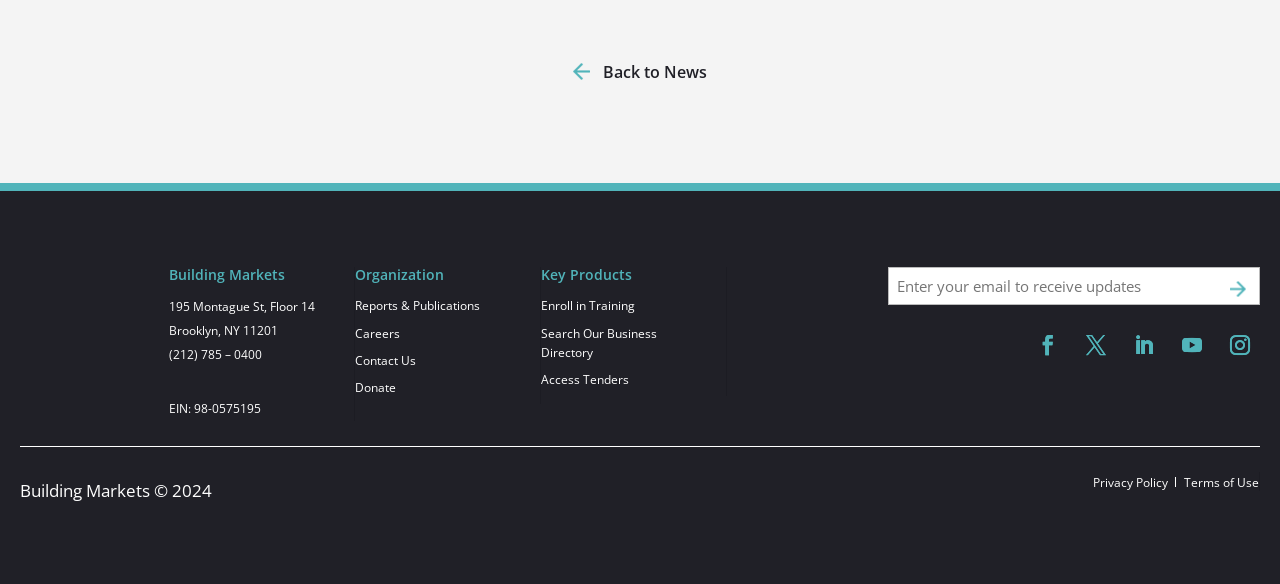How many social media links are there?
Look at the image and provide a short answer using one word or a phrase.

5